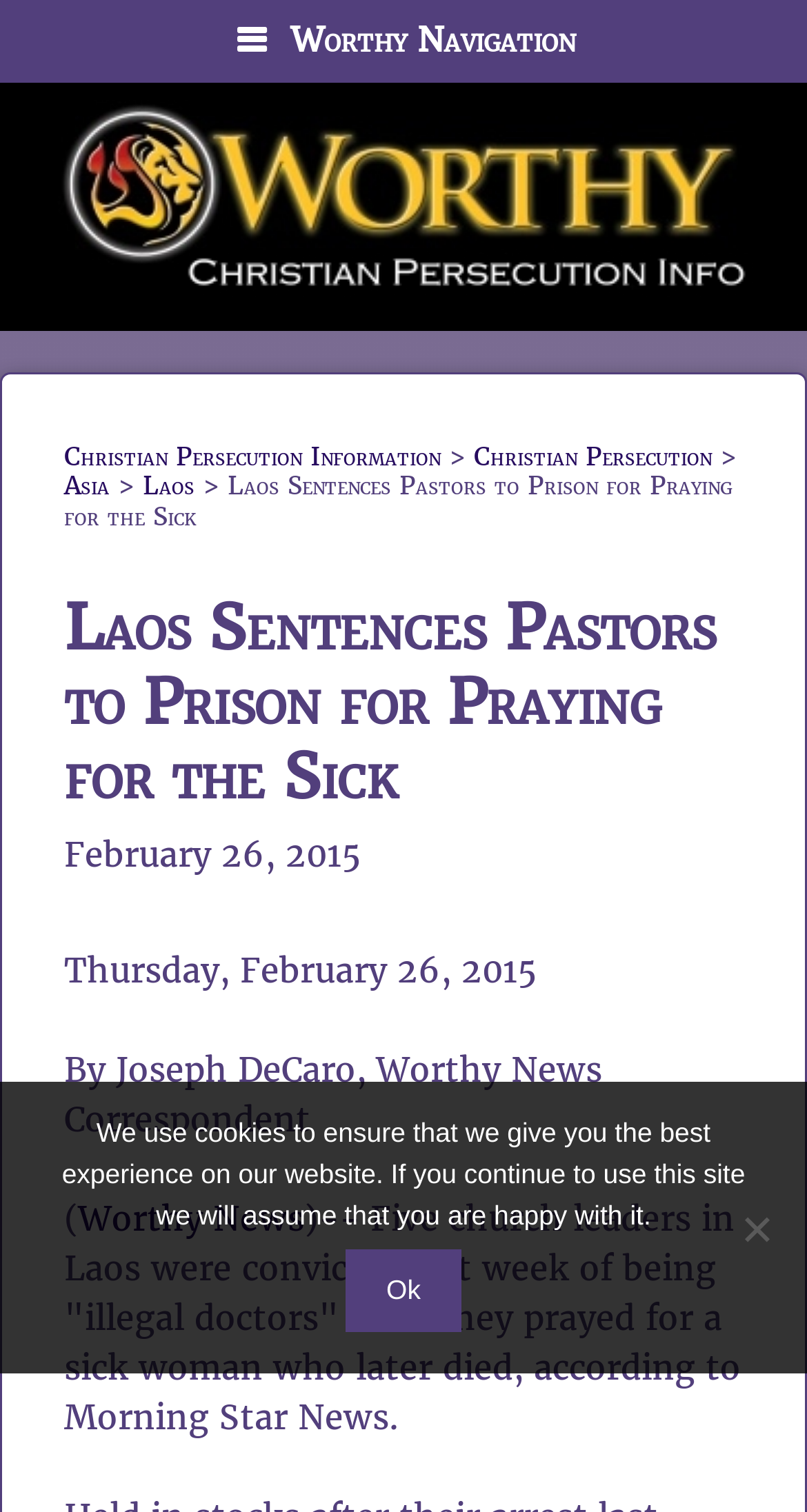Provide a one-word or short-phrase answer to the question:
What is the name of the news agency that reported the incident?

Morning Star News